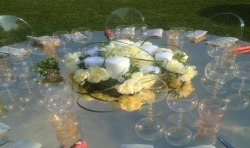What is suggested to be done to create a warm and inviting glow?
Please provide a comprehensive answer based on the information in the image.

The caption explicitly states 'Don't forget to illuminate the candles for a warm and inviting glow!', which implies that lighting the candles will create a warm and inviting ambiance.